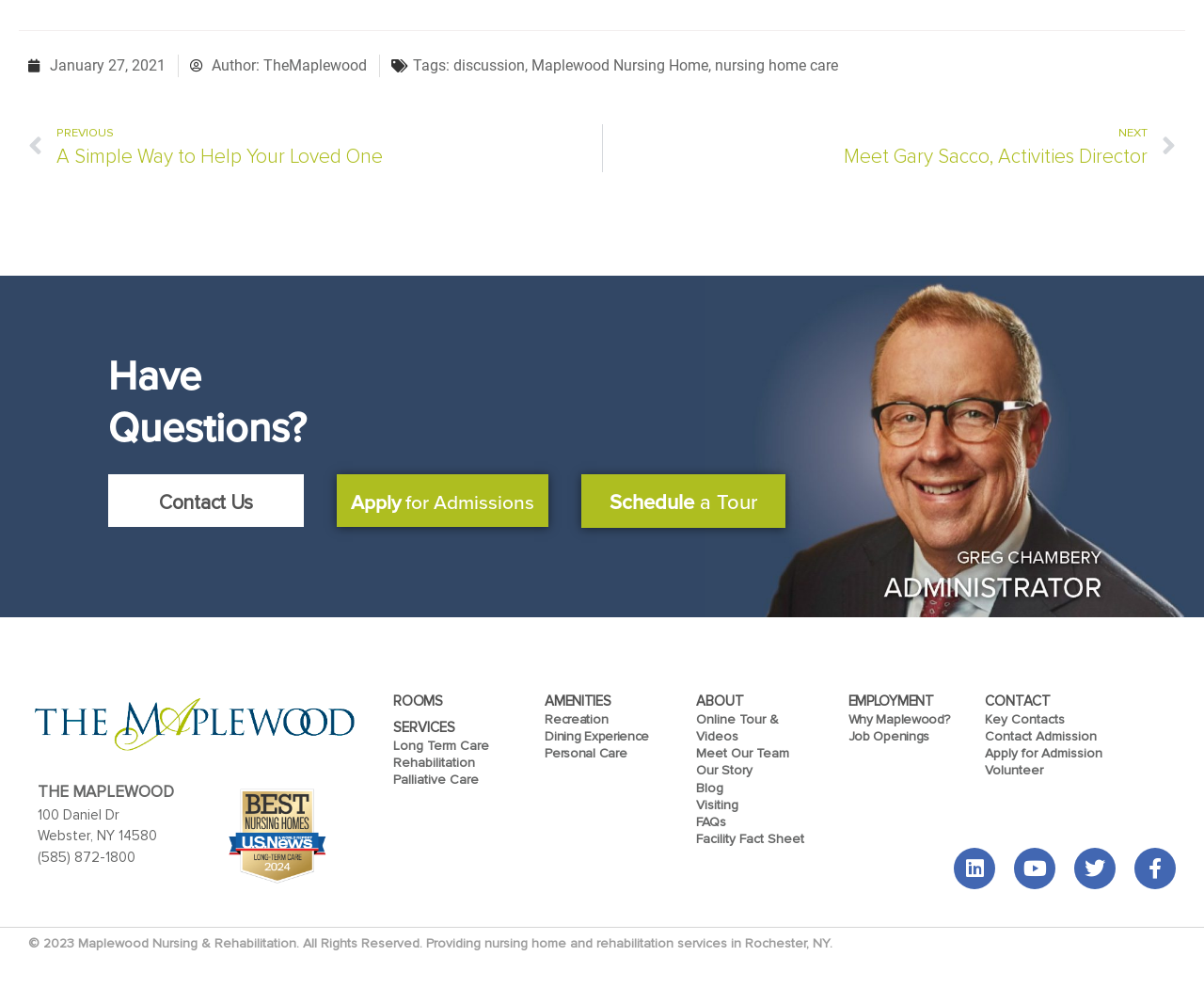Provide the bounding box coordinates of the area you need to click to execute the following instruction: "Schedule a tour".

[0.483, 0.48, 0.652, 0.535]